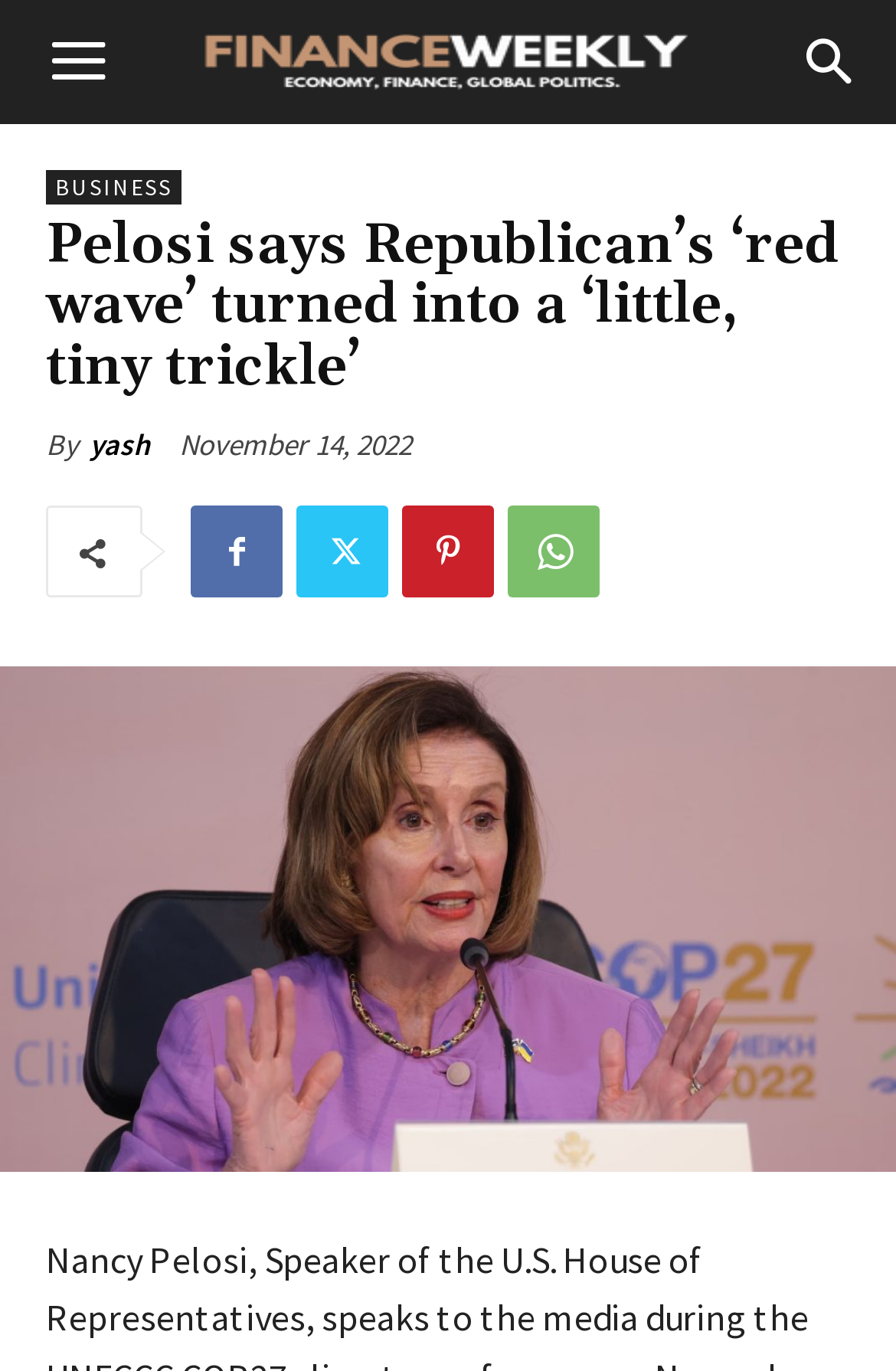Please identify the bounding box coordinates of the clickable area that will fulfill the following instruction: "Search for a topic". The coordinates should be in the format of four float numbers between 0 and 1, i.e., [left, top, right, bottom].

[0.856, 0.0, 1.0, 0.091]